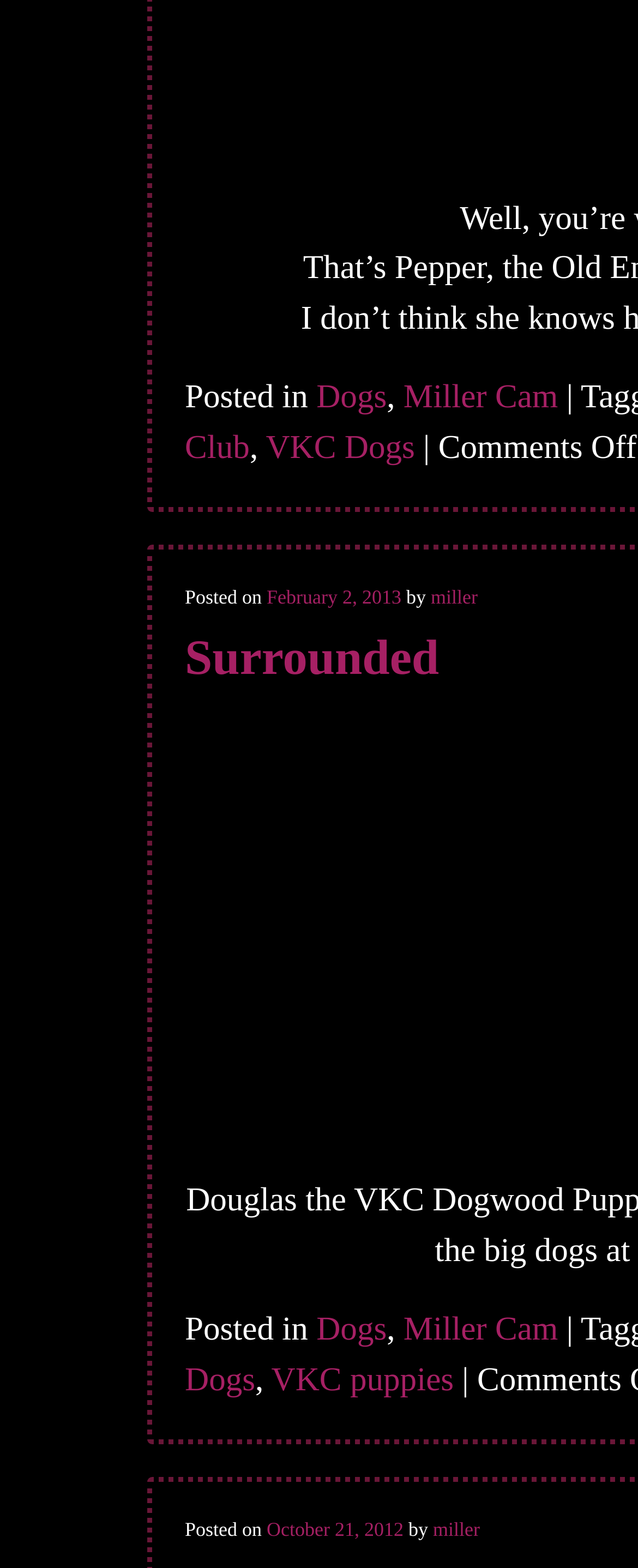Can you give a comprehensive explanation to the question given the content of the image?
What is the category of the first post?

The first post has a 'Posted in' text element followed by a link 'Dogs', which suggests that the category of the first post is 'Dogs'.